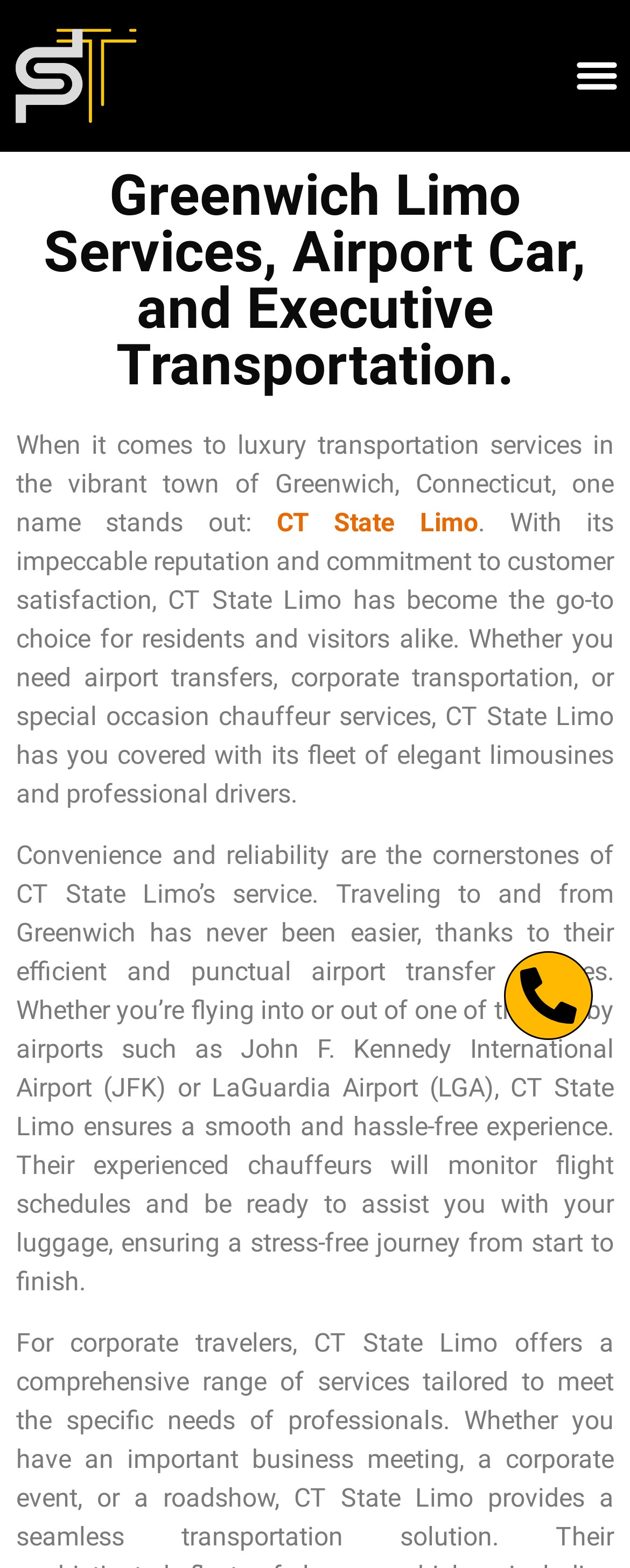Locate the bounding box of the UI element with the following description: "Menu".

[0.896, 0.027, 1.0, 0.069]